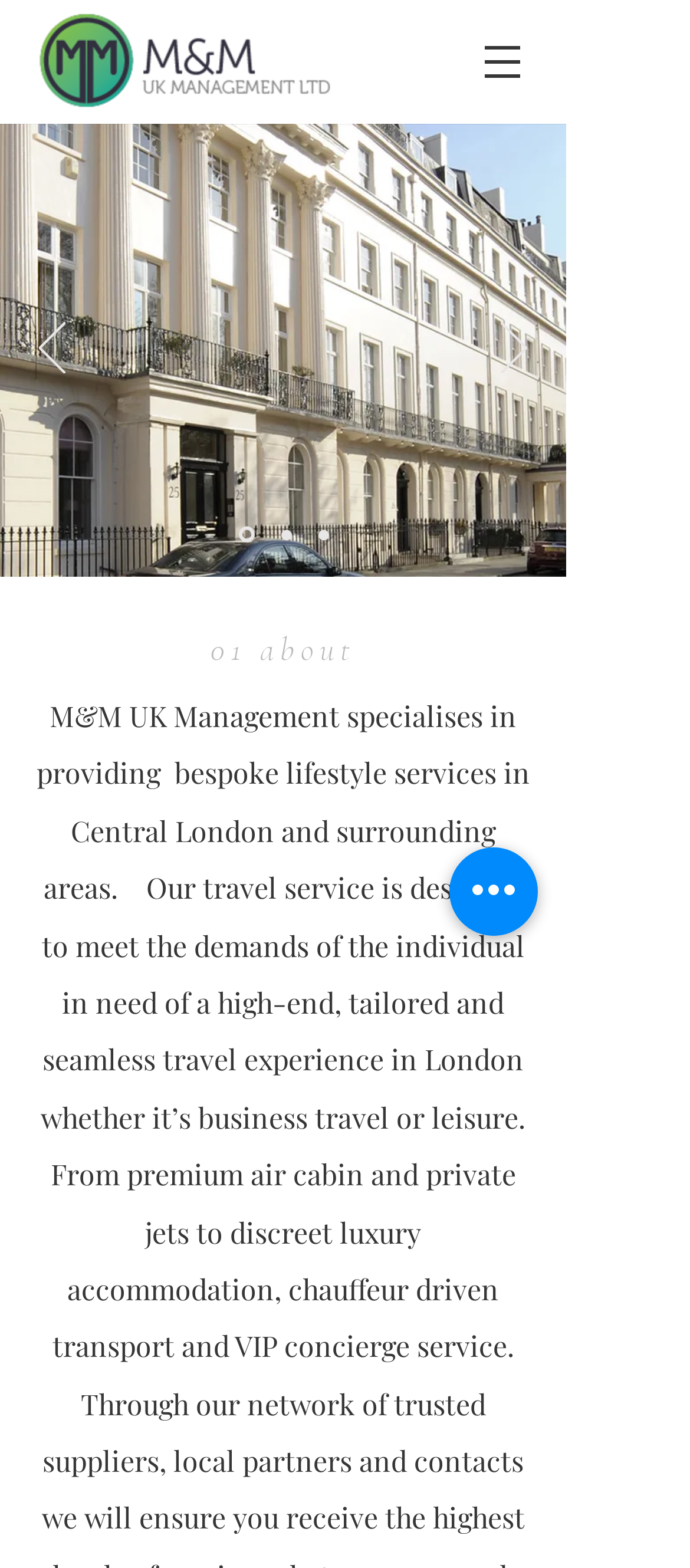Given the webpage screenshot, identify the bounding box of the UI element that matches this description: "aria-label="Slide 1"".

[0.345, 0.336, 0.368, 0.346]